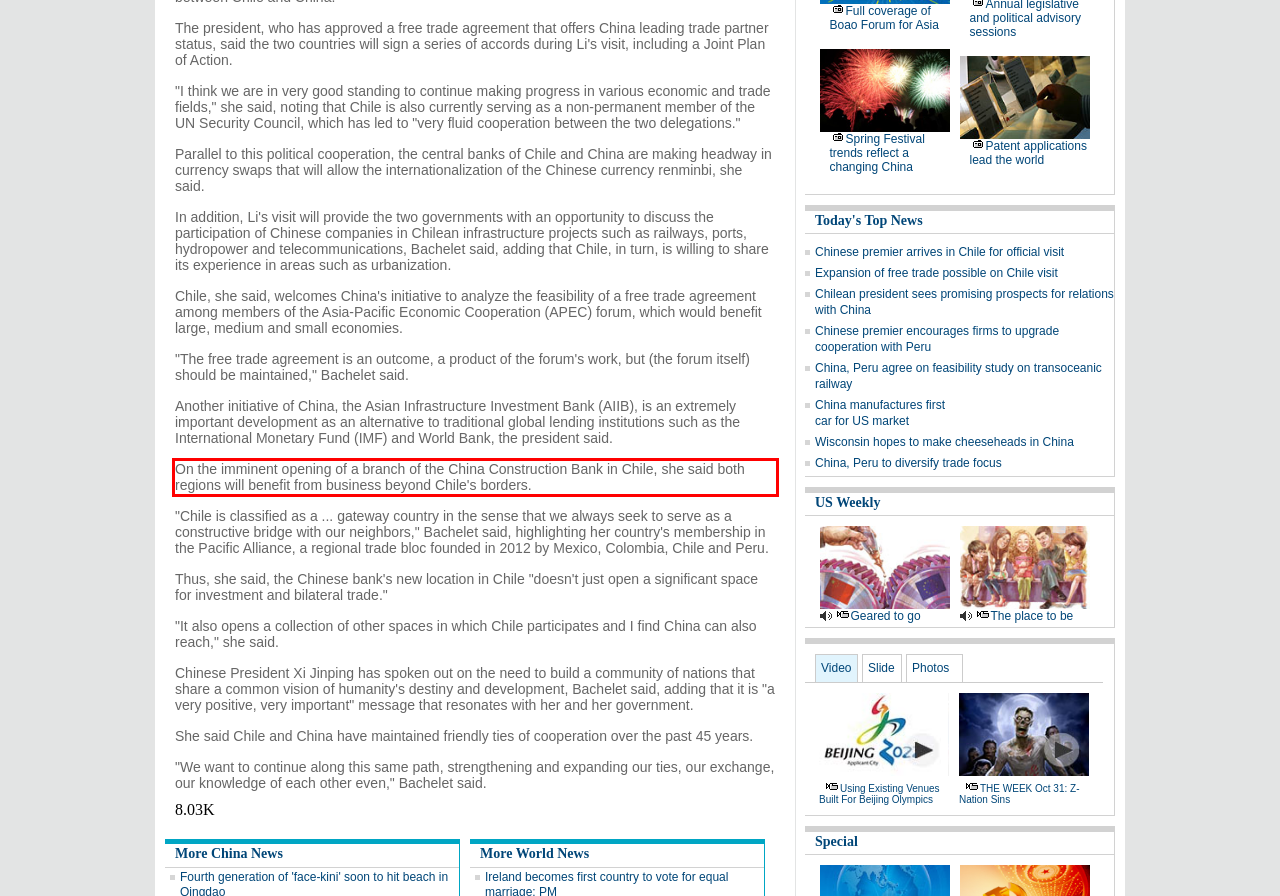You are looking at a screenshot of a webpage with a red rectangle bounding box. Use OCR to identify and extract the text content found inside this red bounding box.

On the imminent opening of a branch of the China Construction Bank in Chile, she said both regions will benefit from business beyond Chile's borders.